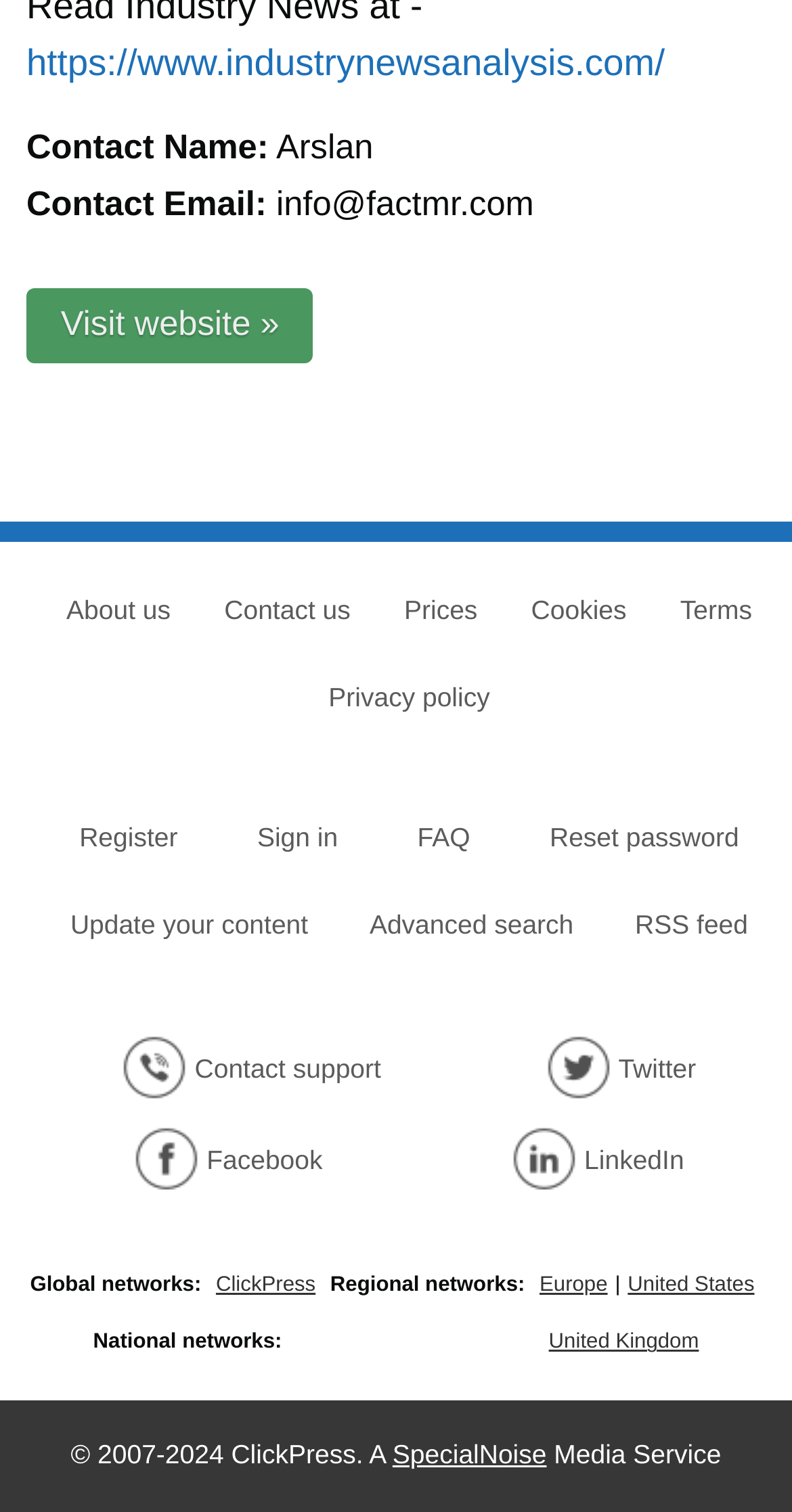Please identify the bounding box coordinates of the element that needs to be clicked to execute the following command: "Sign in". Provide the bounding box using four float numbers between 0 and 1, formatted as [left, top, right, bottom].

[0.325, 0.535, 0.427, 0.575]